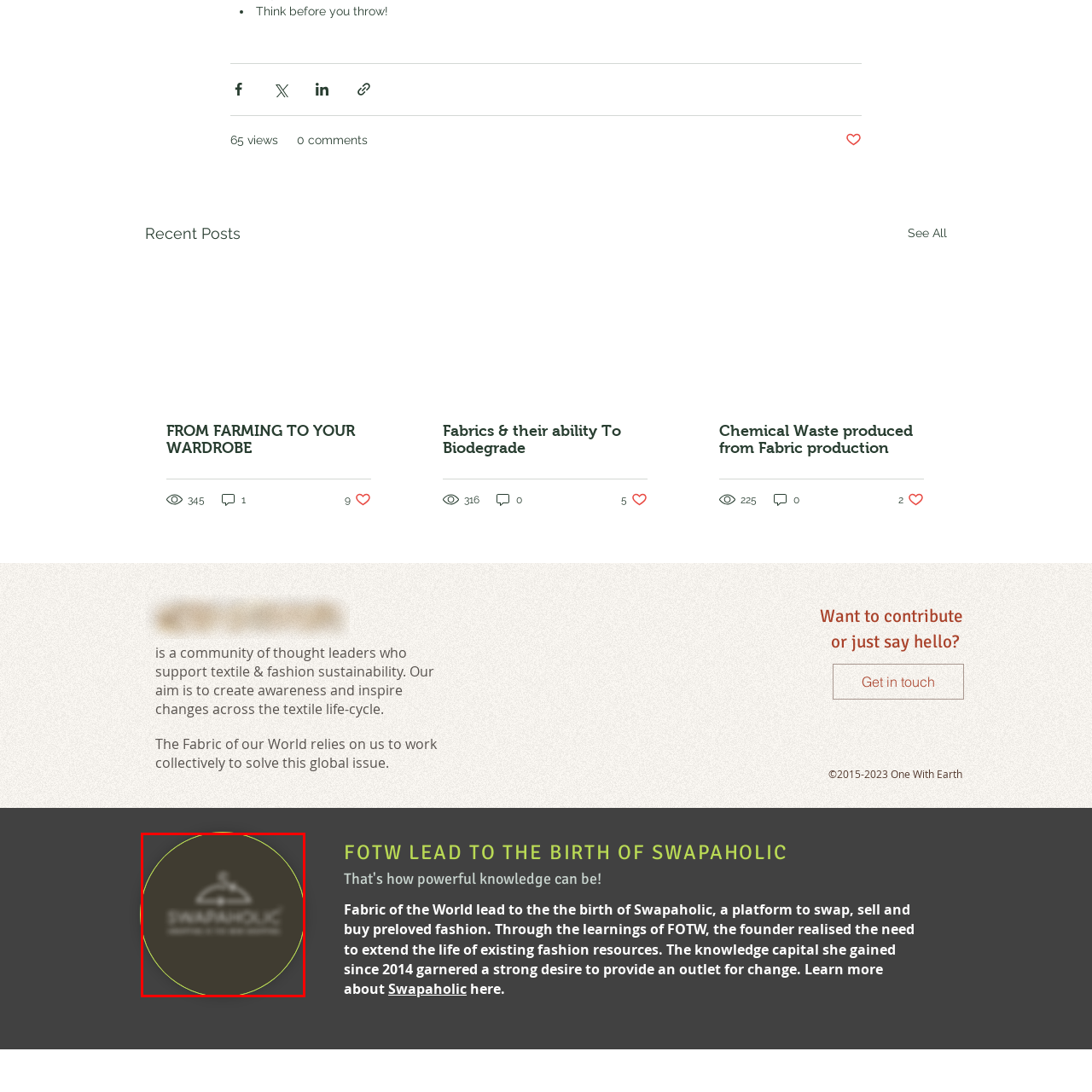Inspect the part framed by the grey rectangle, What is the mission of the platform? 
Reply with a single word or phrase.

Embracing sustainability within fashion